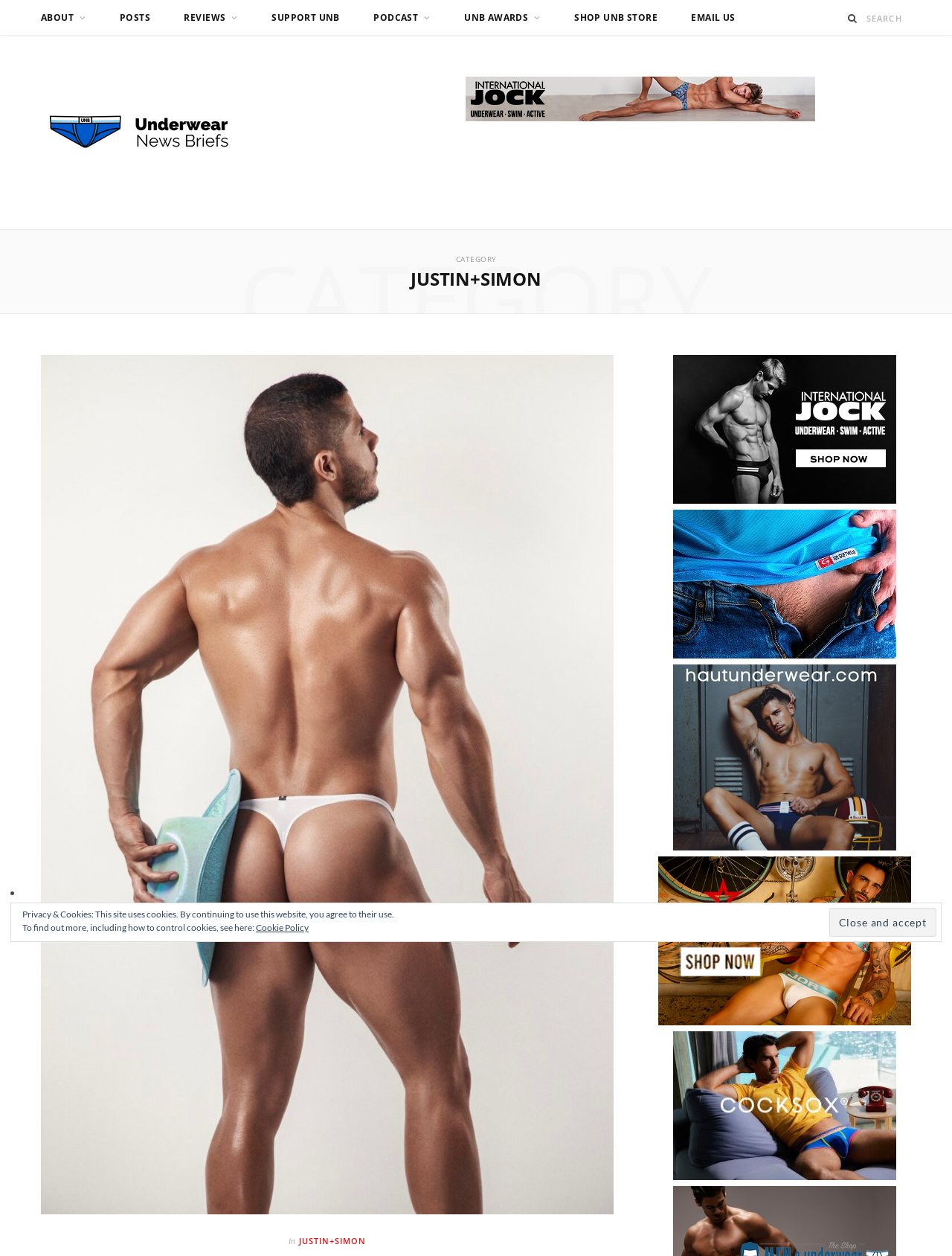Determine the bounding box coordinates for the area that needs to be clicked to fulfill this task: "Listen to the PODCAST". The coordinates must be given as four float numbers between 0 and 1, i.e., [left, top, right, bottom].

[0.376, 0.0, 0.469, 0.028]